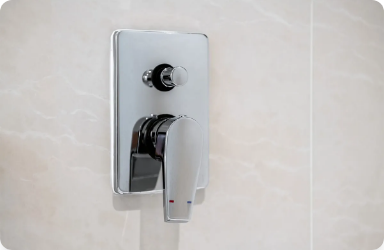Give a one-word or short phrase answer to the question: 
What is the purpose of the shower valve replacement service?

To revitalize the shower experience